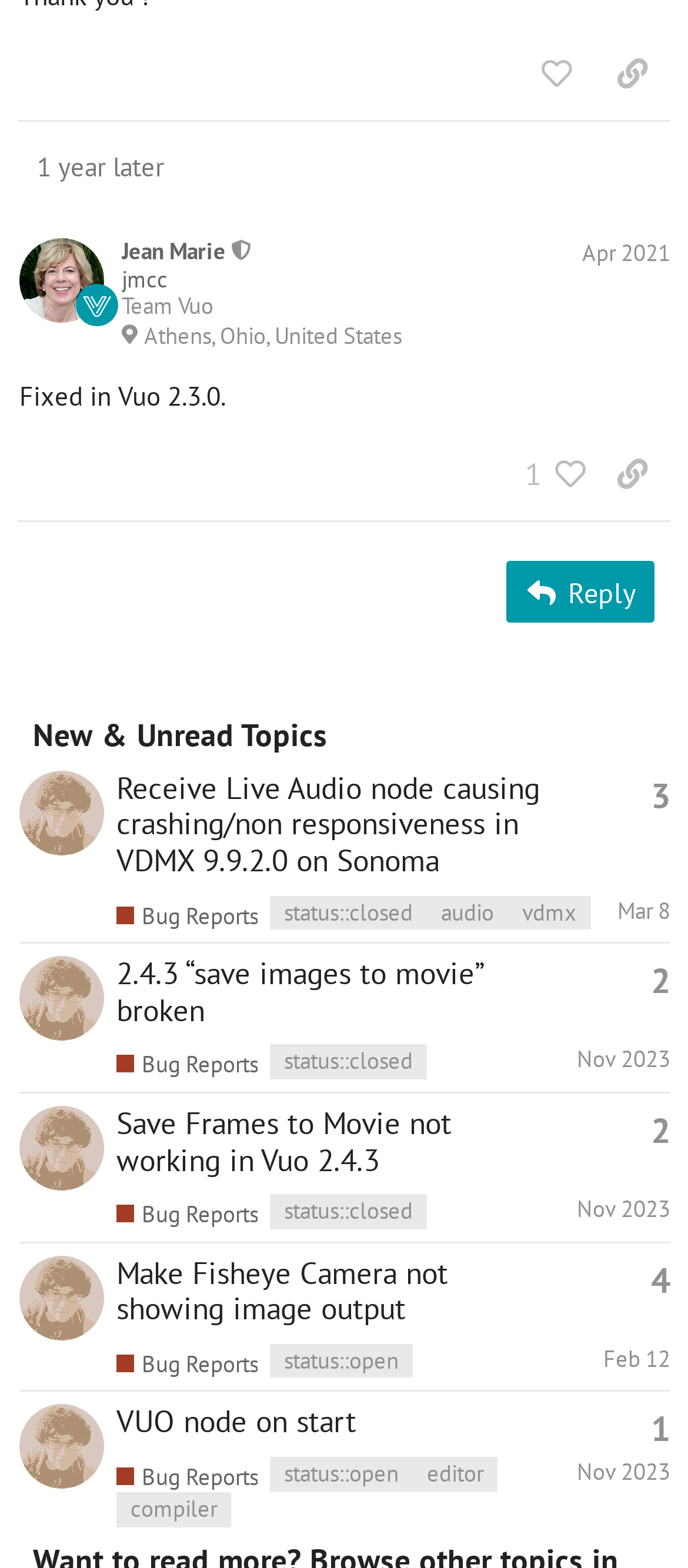Show the bounding box coordinates for the element that needs to be clicked to execute the following instruction: "Click the 'Reply' button". Provide the coordinates in the form of four float numbers between 0 and 1, i.e., [left, top, right, bottom].

[0.736, 0.358, 0.952, 0.397]